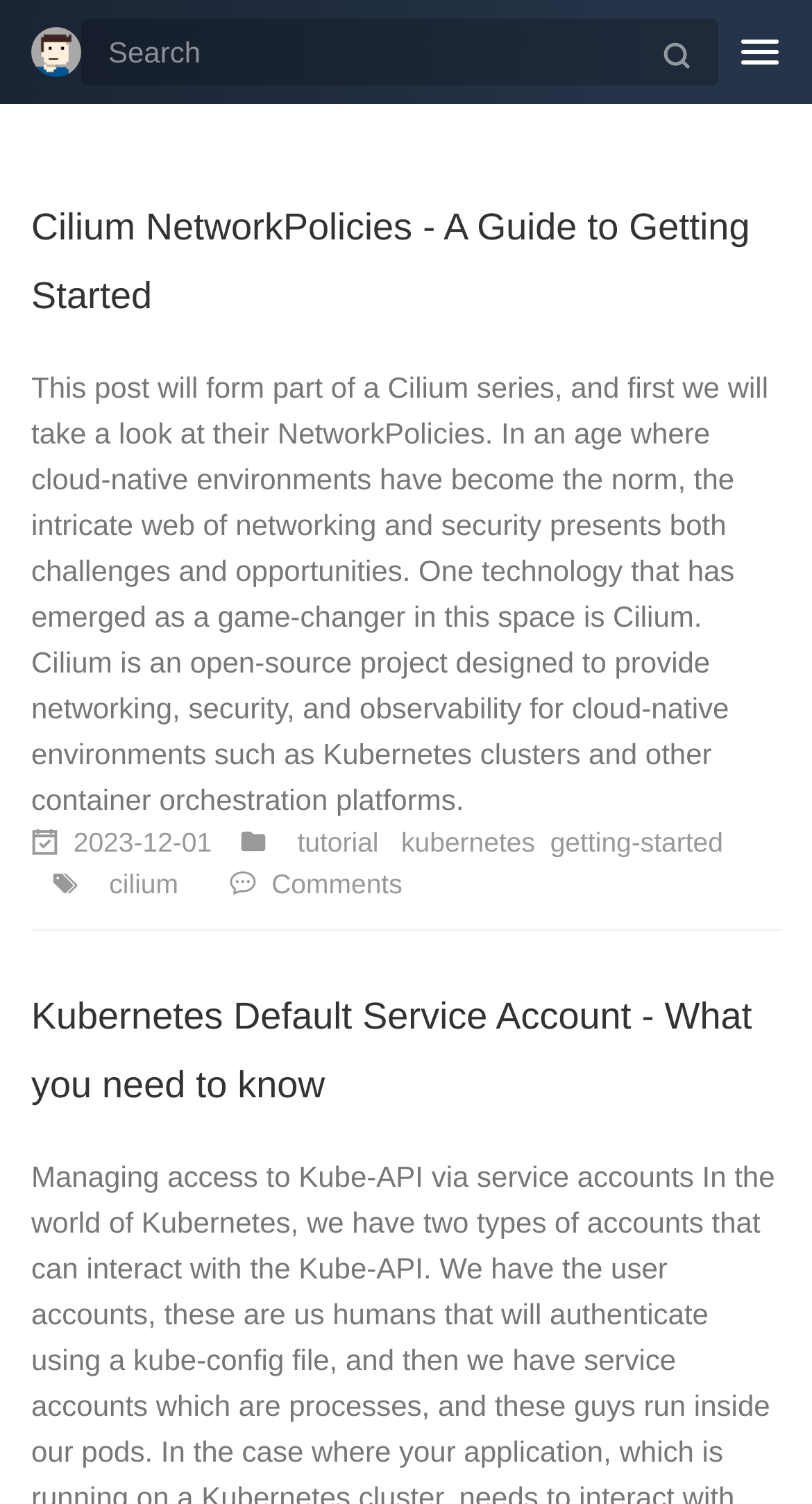Extract the main title from the webpage.

Cilium NetworkPolicies - A Guide to Getting Started